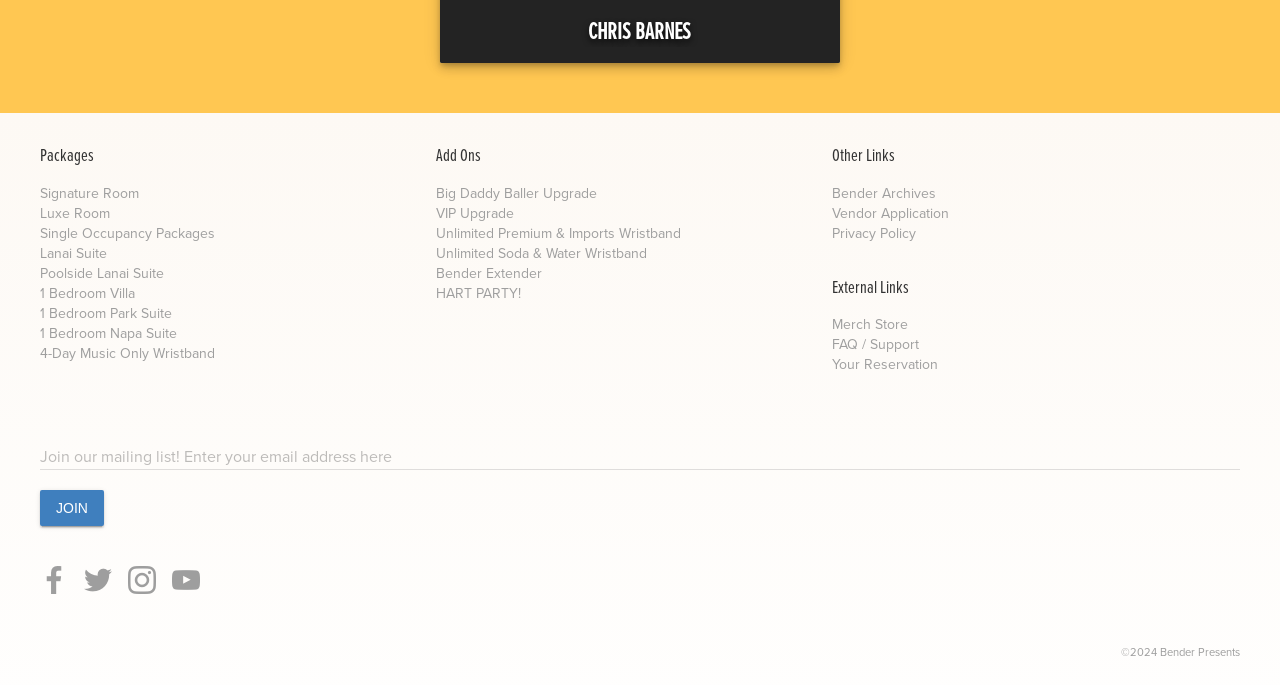Can you show the bounding box coordinates of the region to click on to complete the task described in the instruction: "Click on the Bender Archives link"?

[0.65, 0.266, 0.731, 0.297]